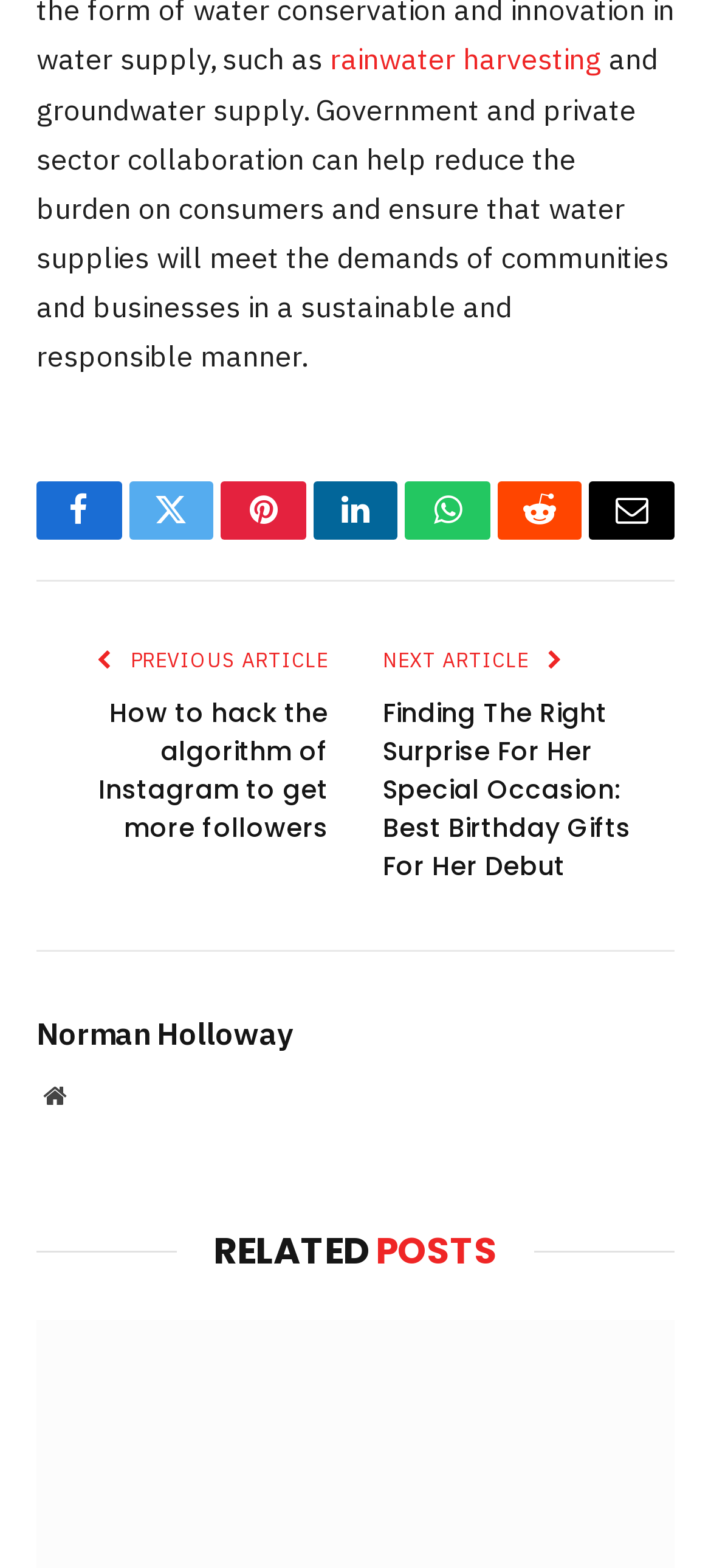Please find the bounding box coordinates of the element that needs to be clicked to perform the following instruction: "Read previous article". The bounding box coordinates should be four float numbers between 0 and 1, represented as [left, top, right, bottom].

[0.175, 0.413, 0.462, 0.429]